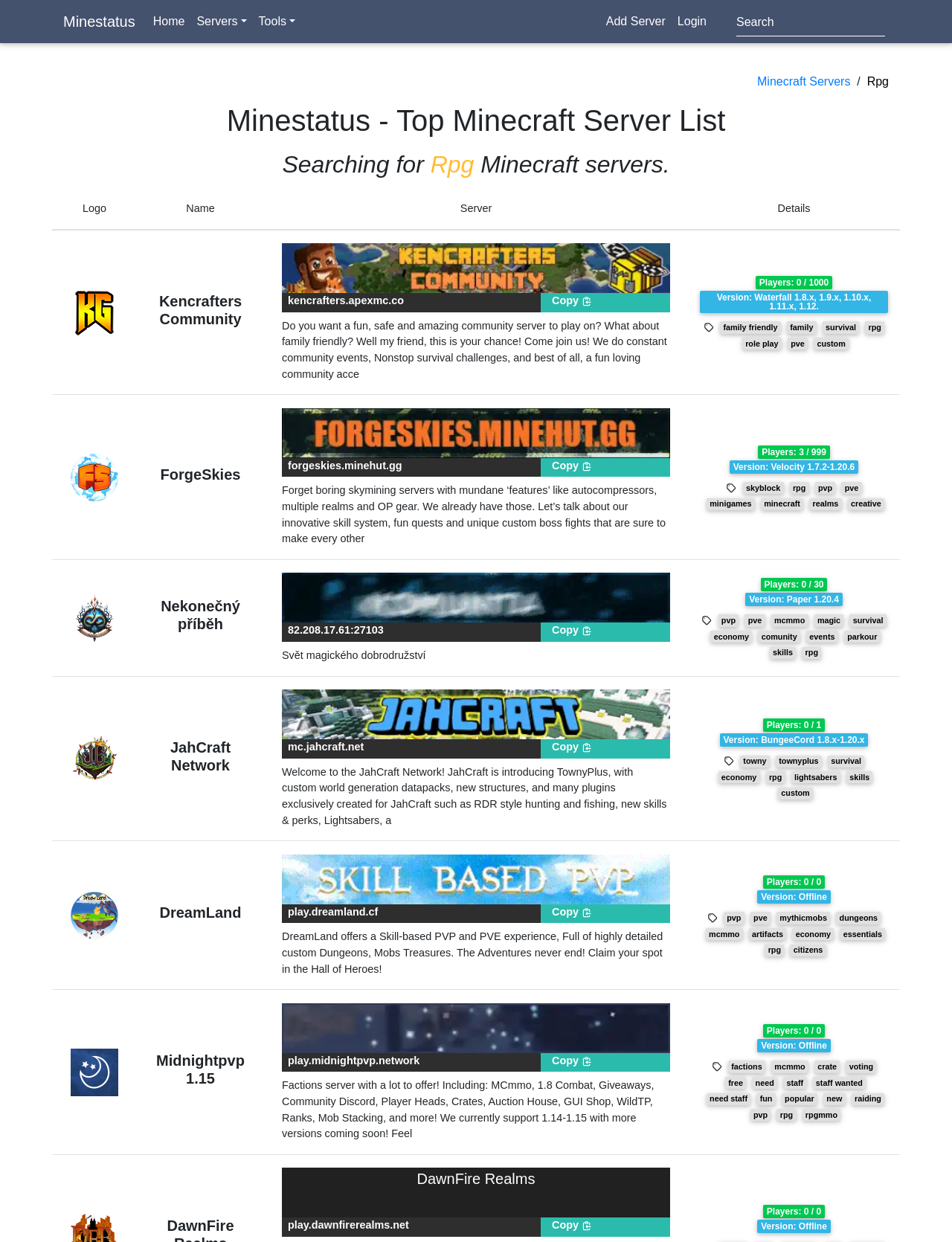What information is provided about each server?
From the image, respond using a single word or phrase.

Logo, name, server details, and players